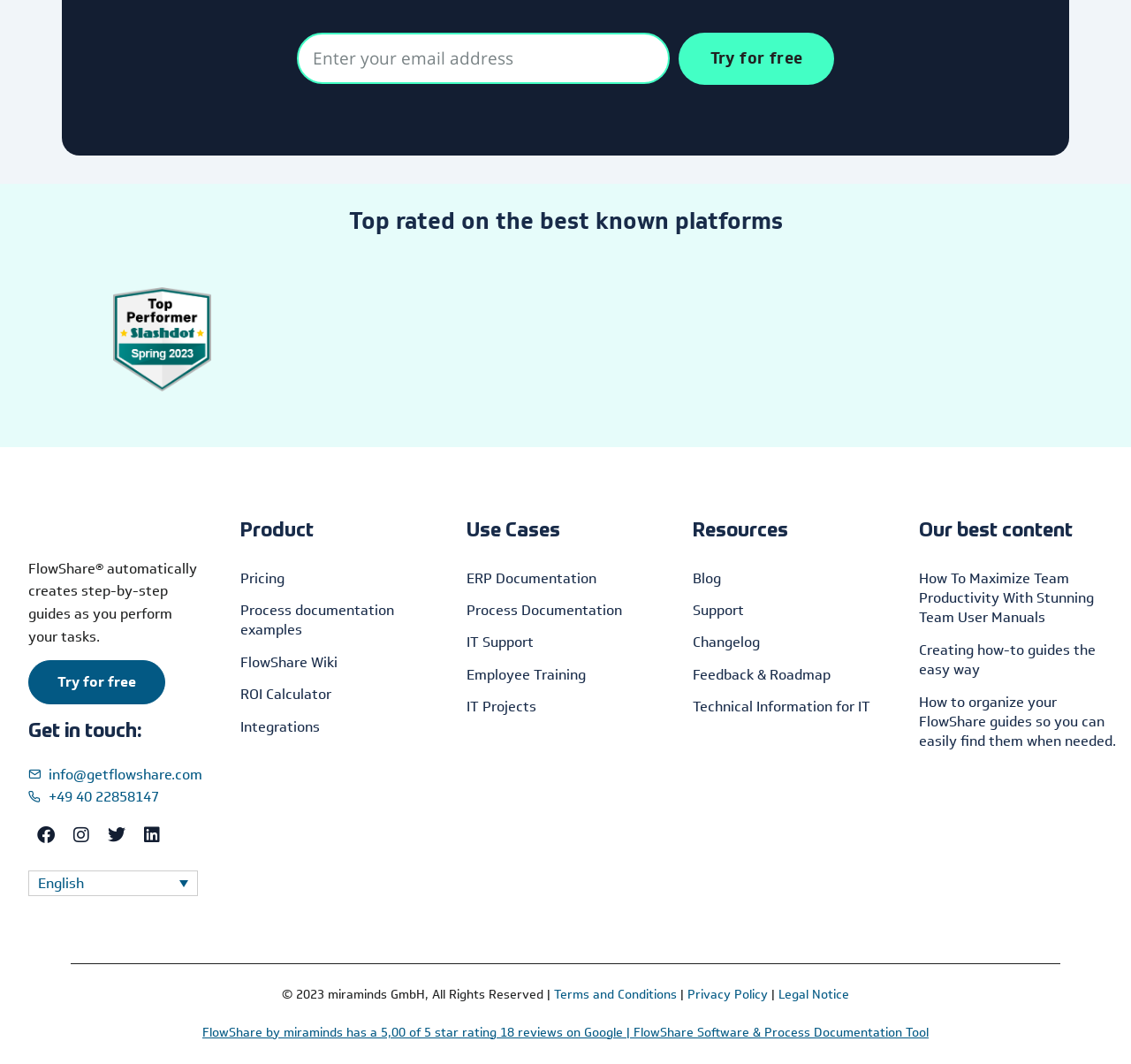Pinpoint the bounding box coordinates of the element you need to click to execute the following instruction: "Try for free". The bounding box should be represented by four float numbers between 0 and 1, in the format [left, top, right, bottom].

[0.6, 0.031, 0.737, 0.08]